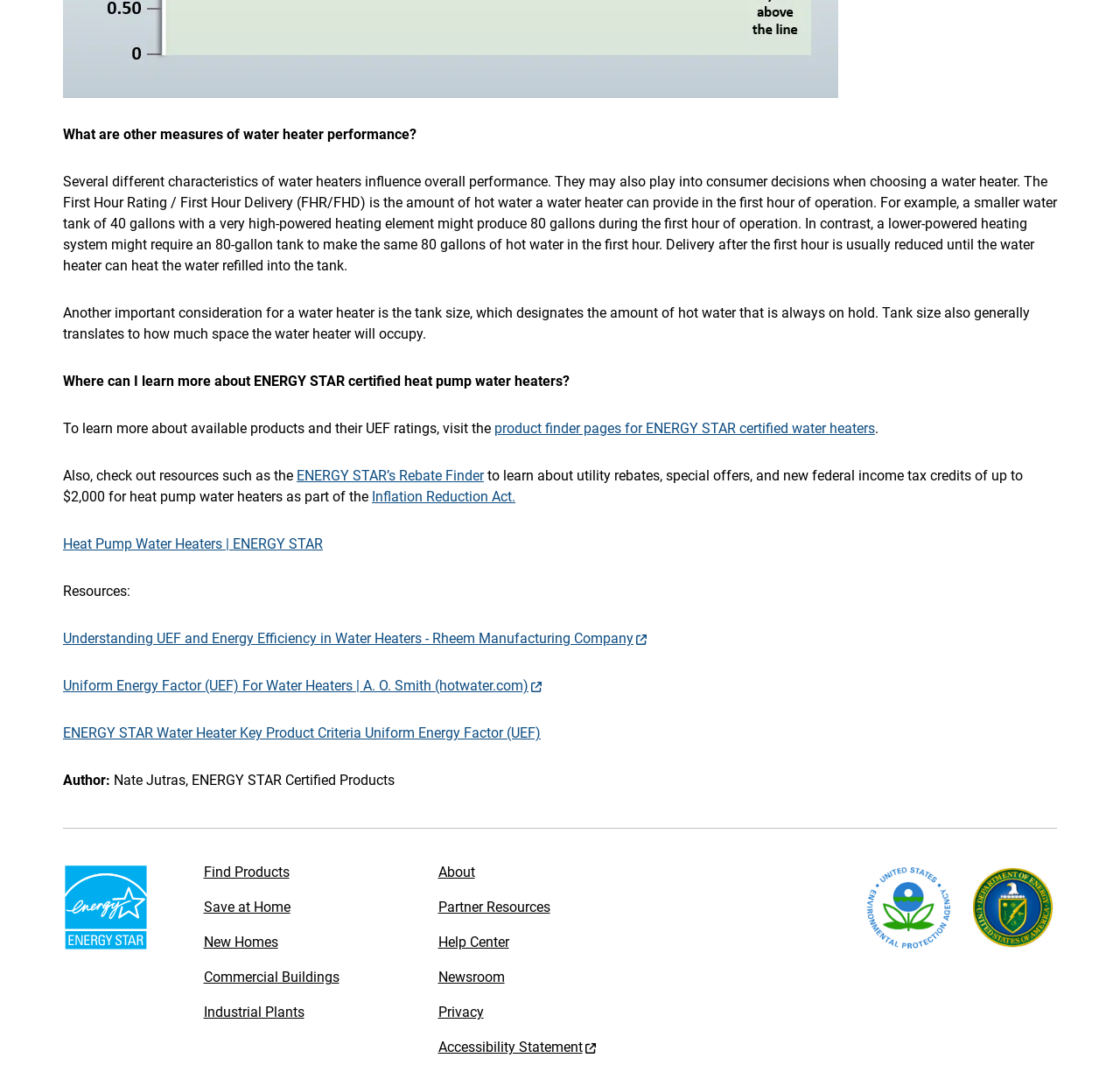Where can I find more information on ENERGY STAR certified heat pump water heaters?
Please answer the question as detailed as possible based on the image.

According to the webpage, to learn more about available products and their UEF ratings, I can visit the product finder pages for ENERGY STAR certified water heaters, which is a link provided on the webpage.